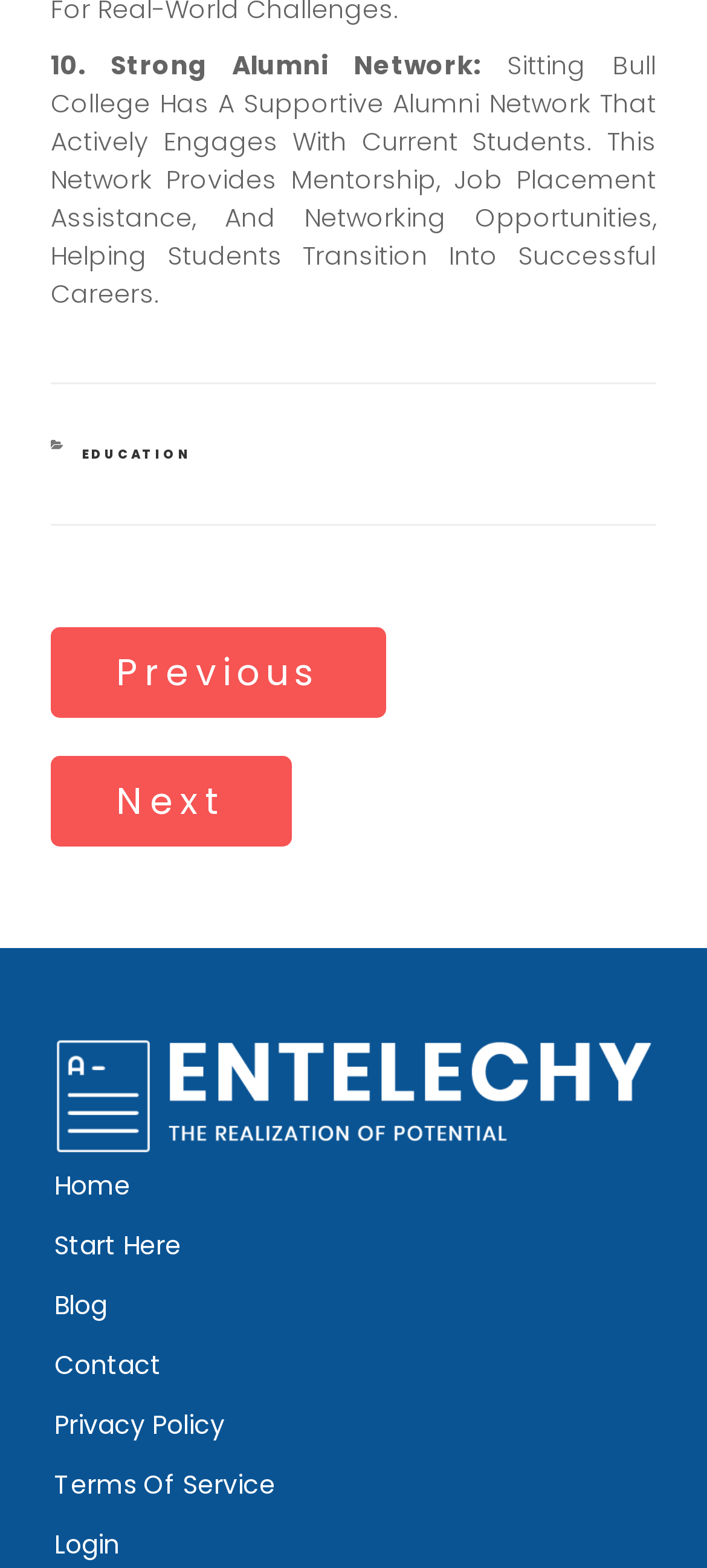Locate the bounding box coordinates of the clickable region to complete the following instruction: "go to contact page."

[0.077, 0.859, 0.228, 0.882]